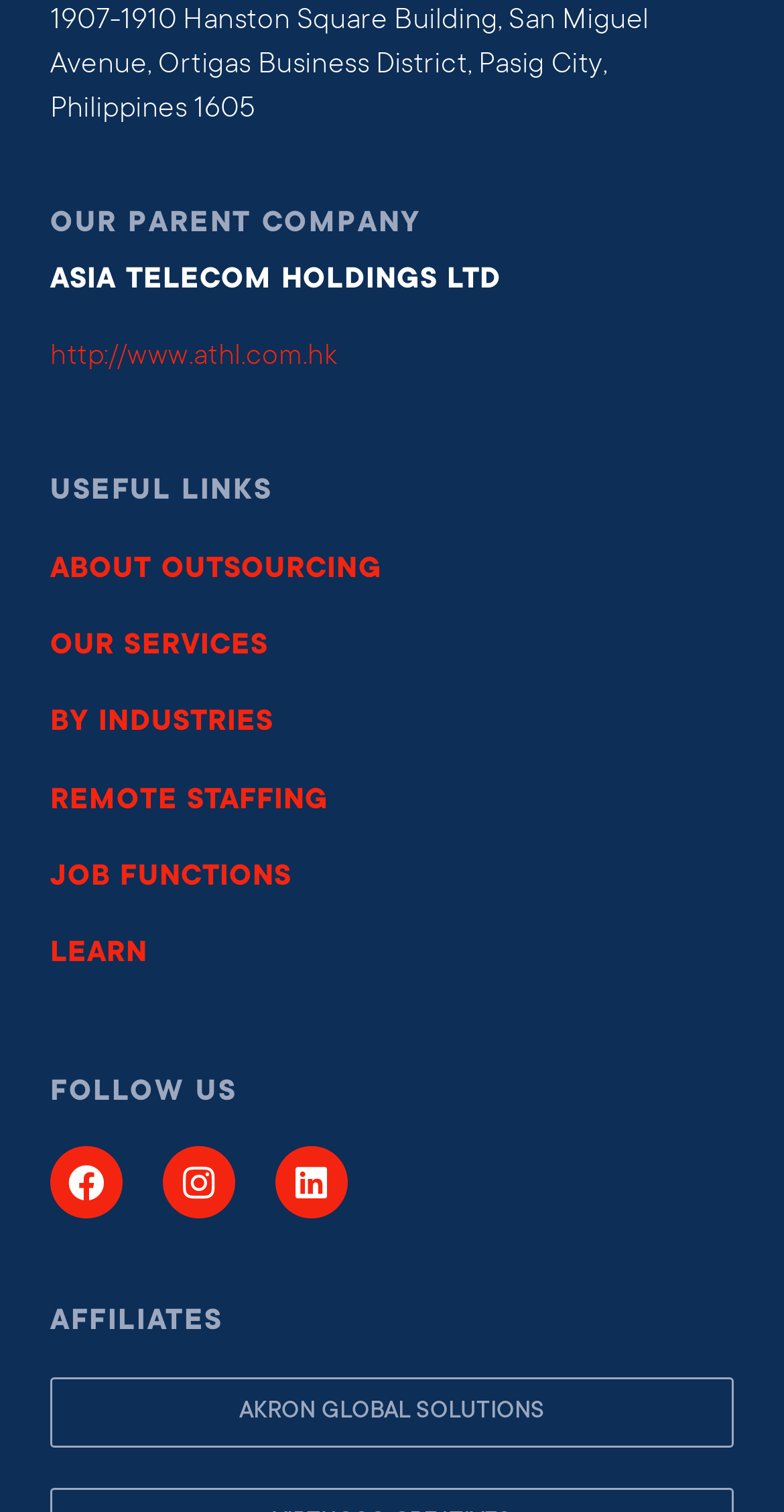Identify the bounding box of the UI element that matches this description: "Facebook".

[0.064, 0.758, 0.156, 0.806]